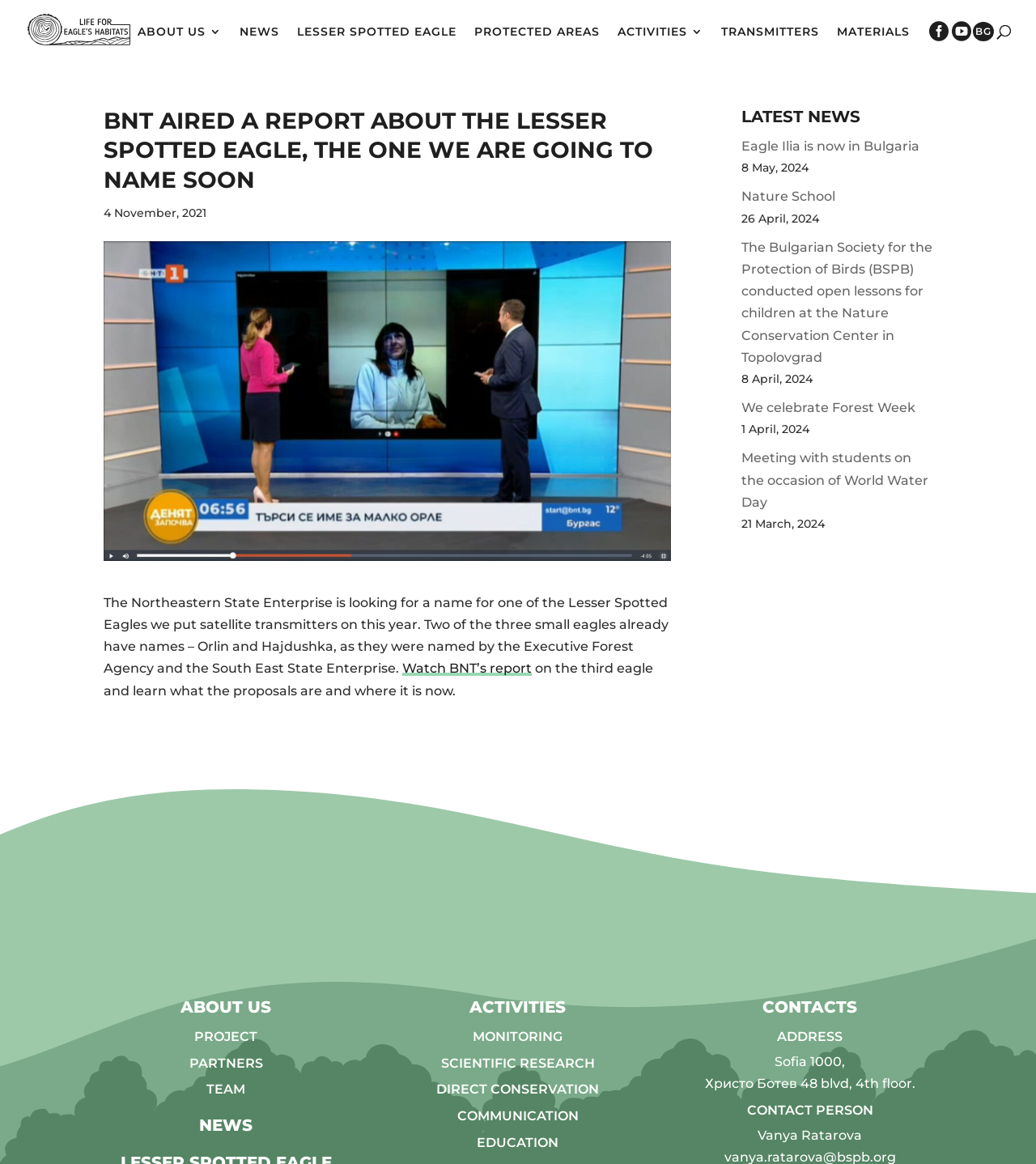Identify and provide the title of the webpage.

BNT AIRED A REPORT ABOUT THE LESSER SPOTTED EAGLE, THE ONE WE ARE GOING TO NAME SOON